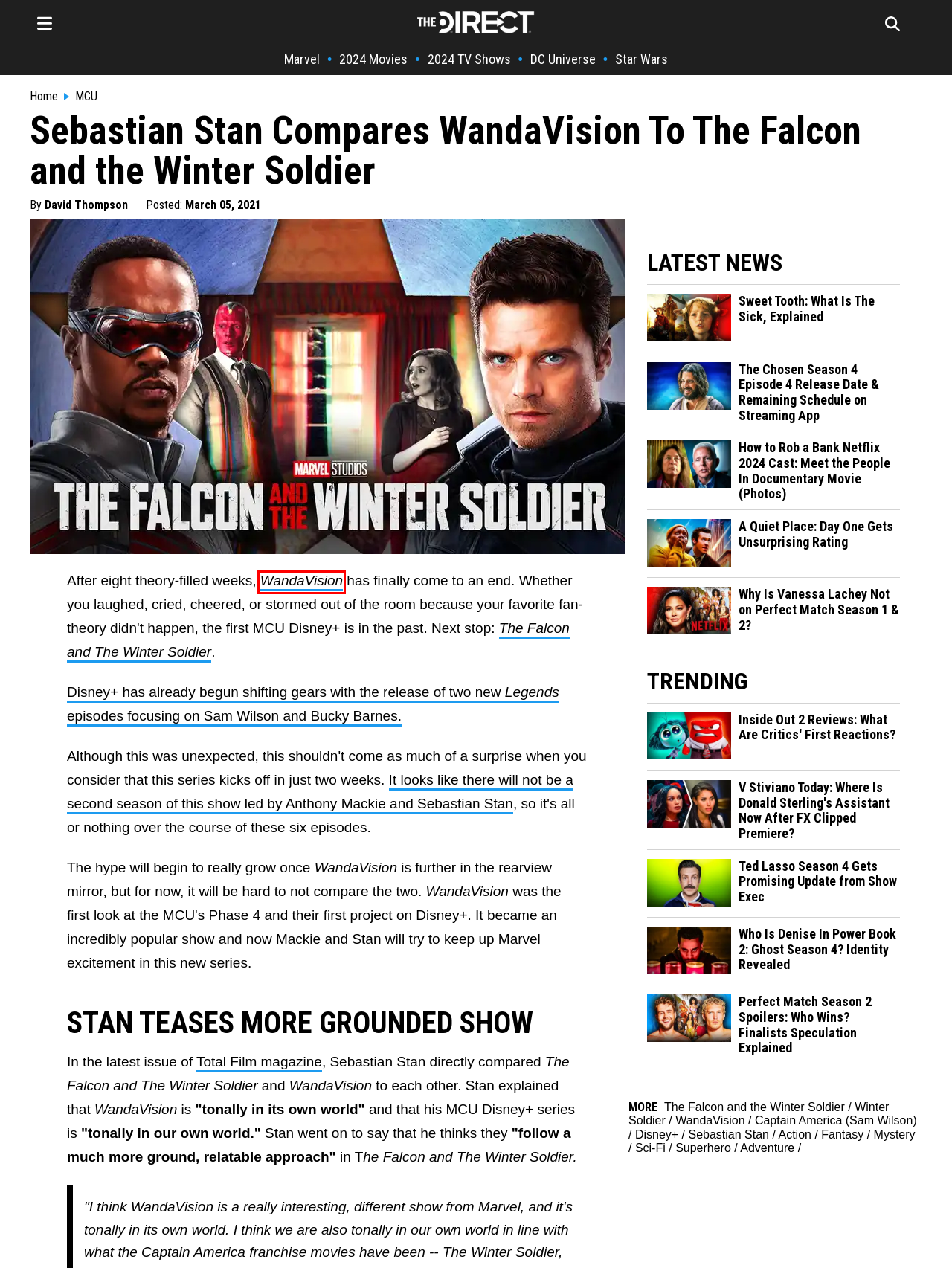You have a screenshot of a webpage with a red bounding box around an element. Select the webpage description that best matches the new webpage after clicking the element within the red bounding box. Here are the descriptions:
A. Perfect Match Season 2 Spoilers: Who Wins? Finalists Speculation Explained
B. Who Is Denise In Power Book 2: Ghost Season 4? Identity Revealed
C. Total Film | GamesRadar+
D. Sebastian Stan's Bucky & Anthony Mackie's Falcon Receive Surprise-Release Episodes of Marvel Legends
E. Anthony Mackie Addresses Season 2 Plans for The Falcon and the Winter Soldier
F. Inside Out 2 Reviews: What Are Critics' First Reactions?
G. DC Comic Universe Movie News & Rumors | The Direct
H. WandaVision (2021) | Cast, News, & Characters | The Direct

H